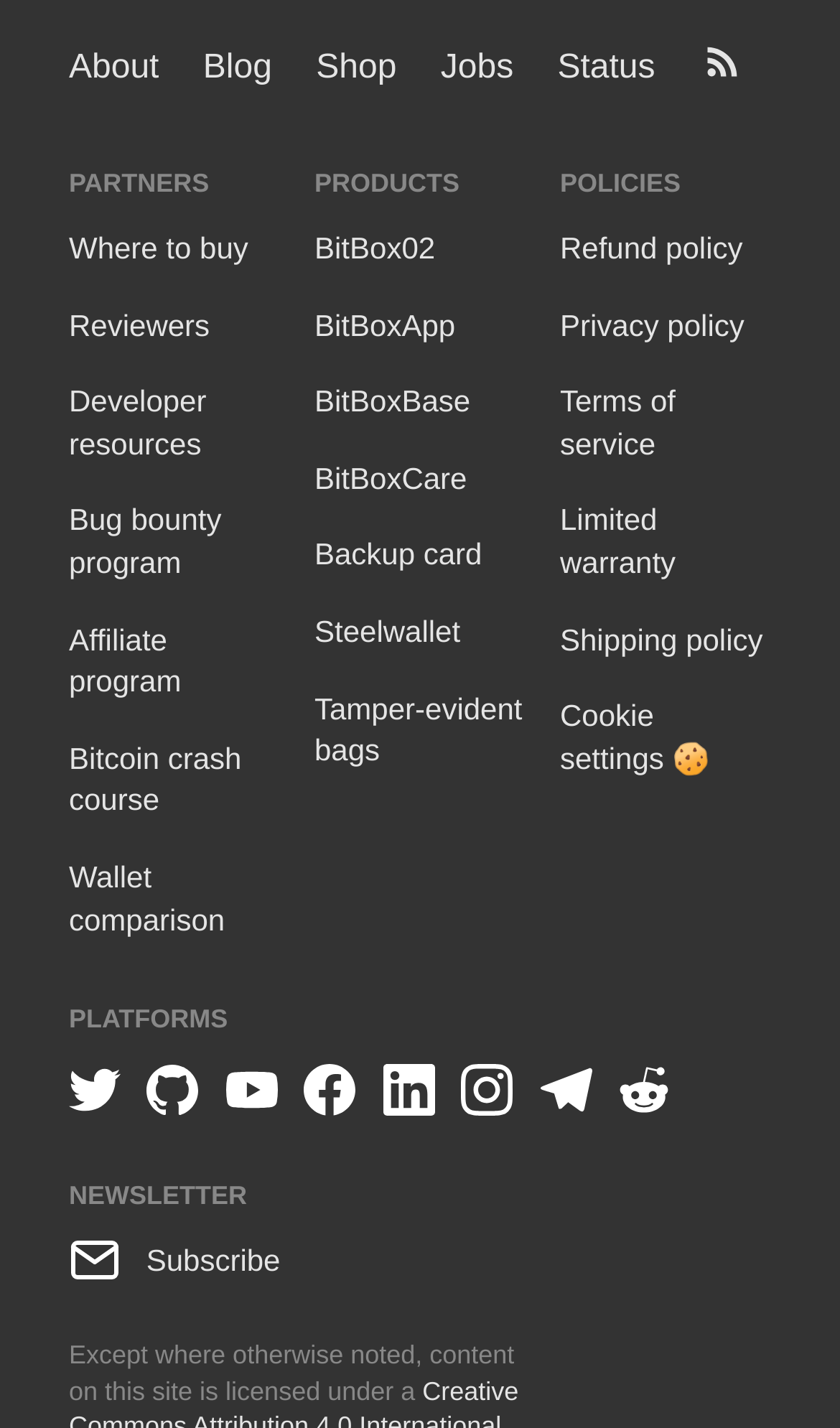Respond to the following question with a brief word or phrase:
What social media platforms is BitBox present on?

Multiple platforms